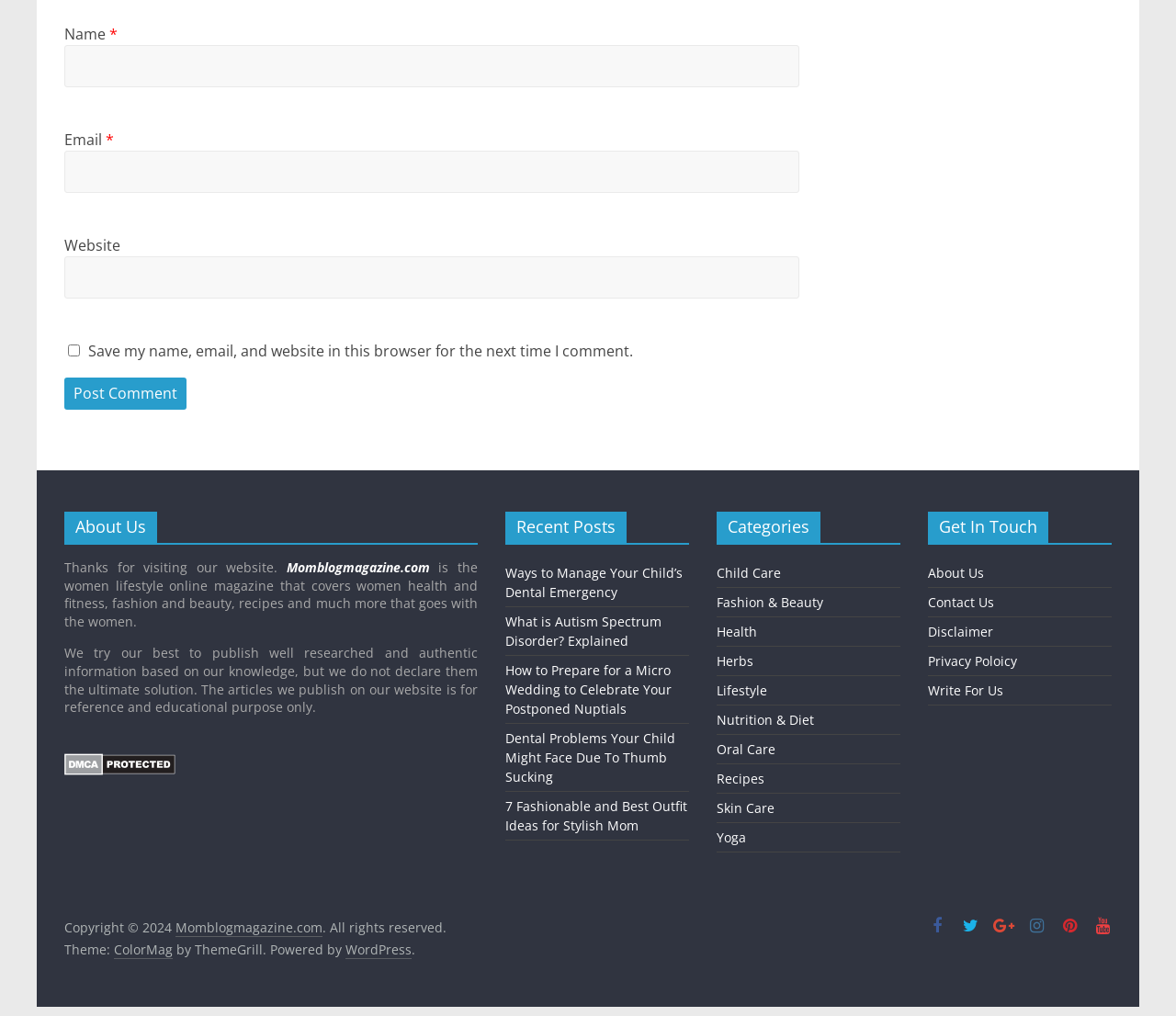Pinpoint the bounding box coordinates of the element that must be clicked to accomplish the following instruction: "Visit the About Us page". The coordinates should be in the format of four float numbers between 0 and 1, i.e., [left, top, right, bottom].

[0.244, 0.55, 0.366, 0.567]